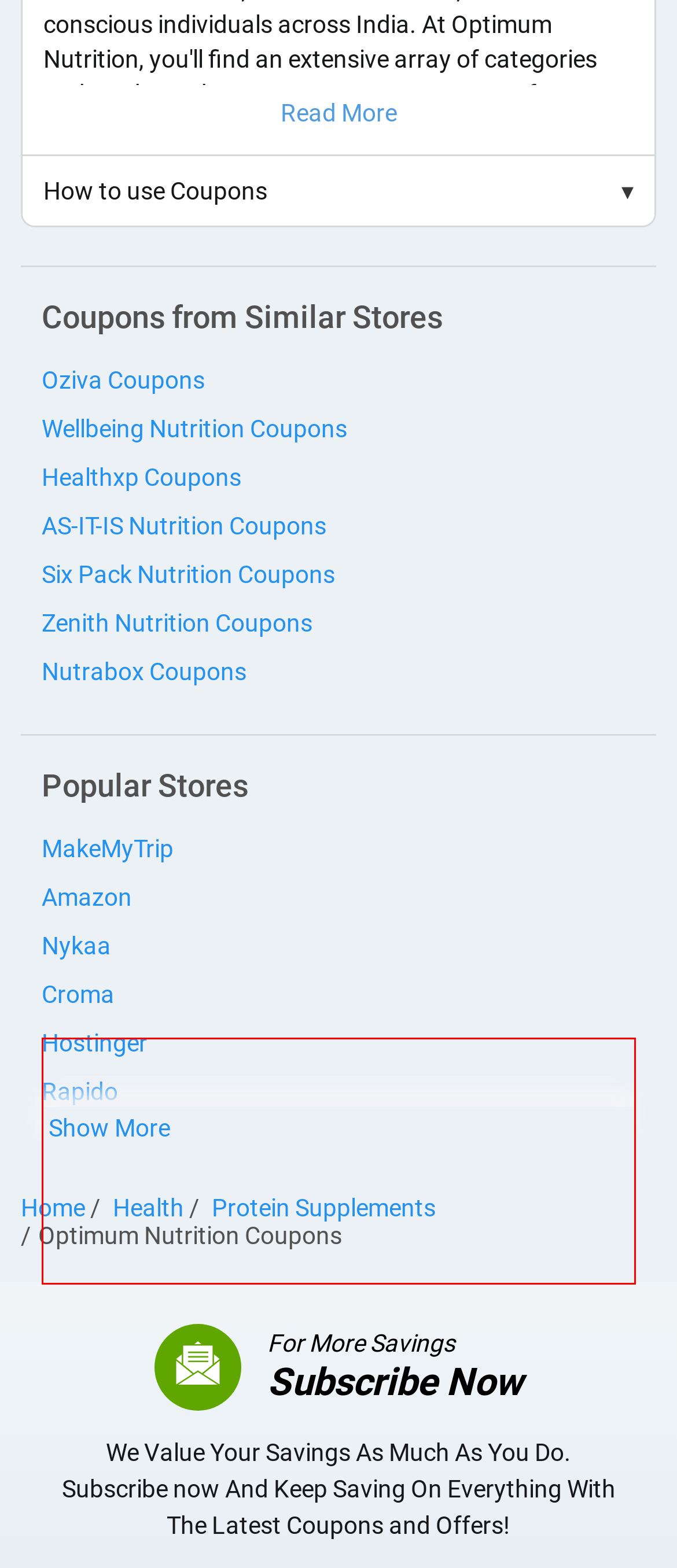Perform OCR on the text inside the red-bordered box in the provided screenshot and output the content.

Weight Management Products: If you are looking to manage your weight effectively, Optimum Nutrition provides a variety of products that aid in weight loss and maintenance. From meal replacements to fat burners, you can find exclusive deals on the products under this category that will help you achieve your fitness goals within budget.